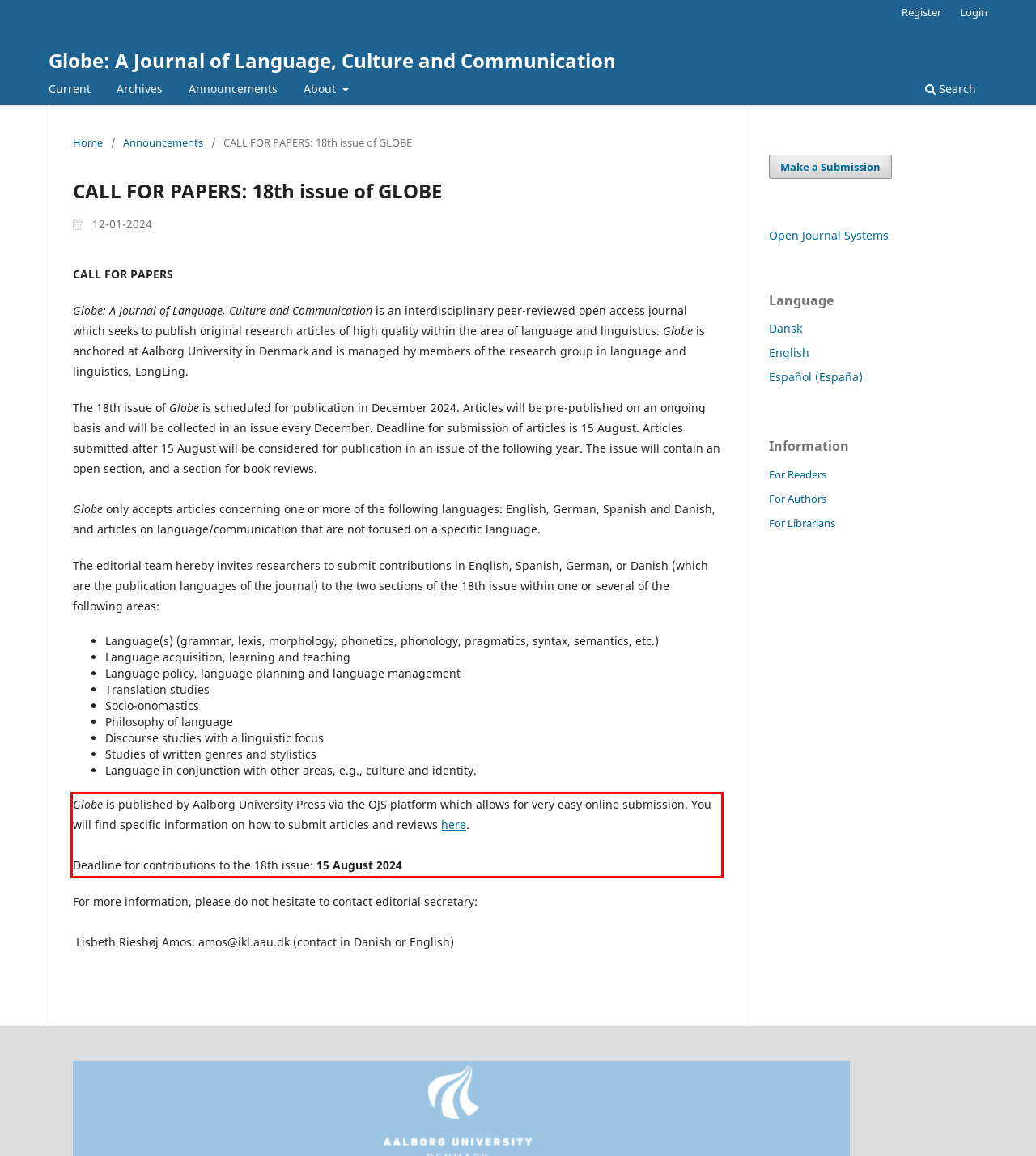Given a screenshot of a webpage, identify the red bounding box and perform OCR to recognize the text within that box.

Globe is published by Aalborg University Press via the OJS platform which allows for very easy online submission. You will find specific information on how to submit articles and reviews here. Deadline for contributions to the 18th issue: 15 August 2024